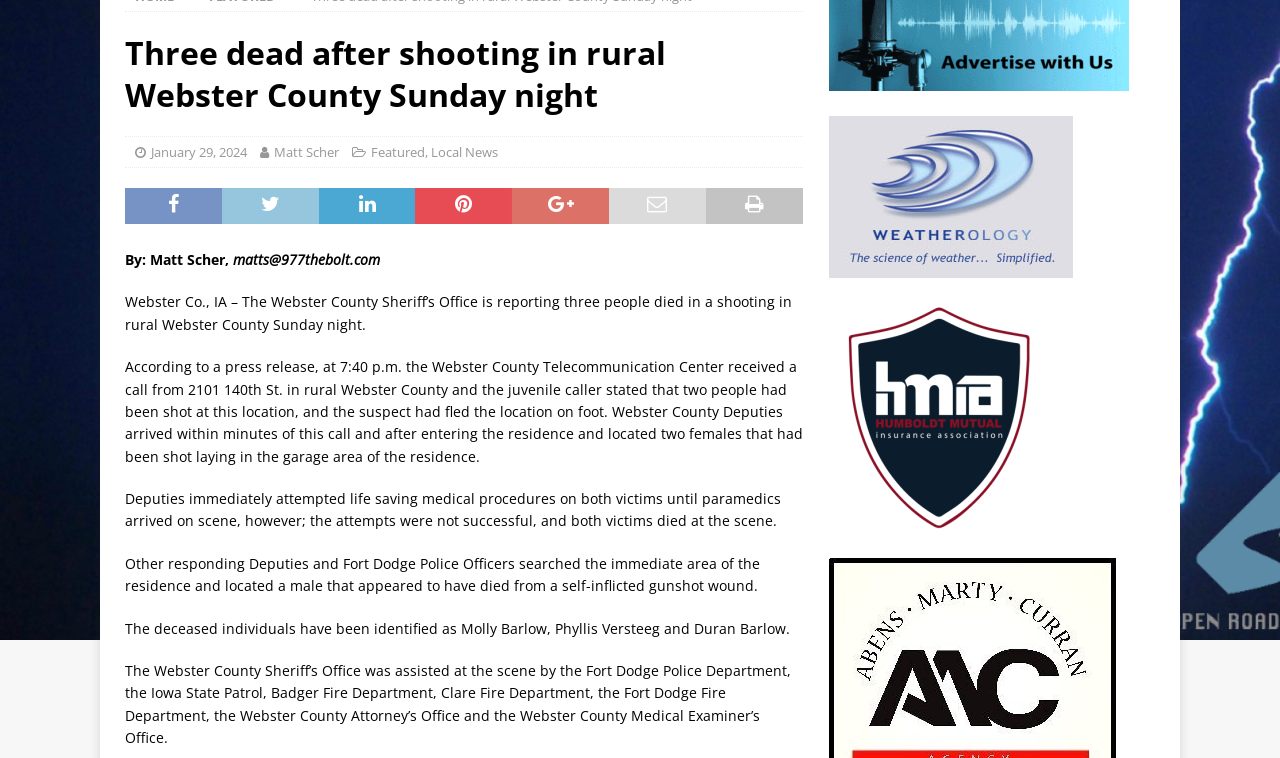Identify the bounding box of the UI element described as follows: "January 29, 2024". Provide the coordinates as four float numbers in the range of 0 to 1 [left, top, right, bottom].

[0.118, 0.188, 0.193, 0.212]